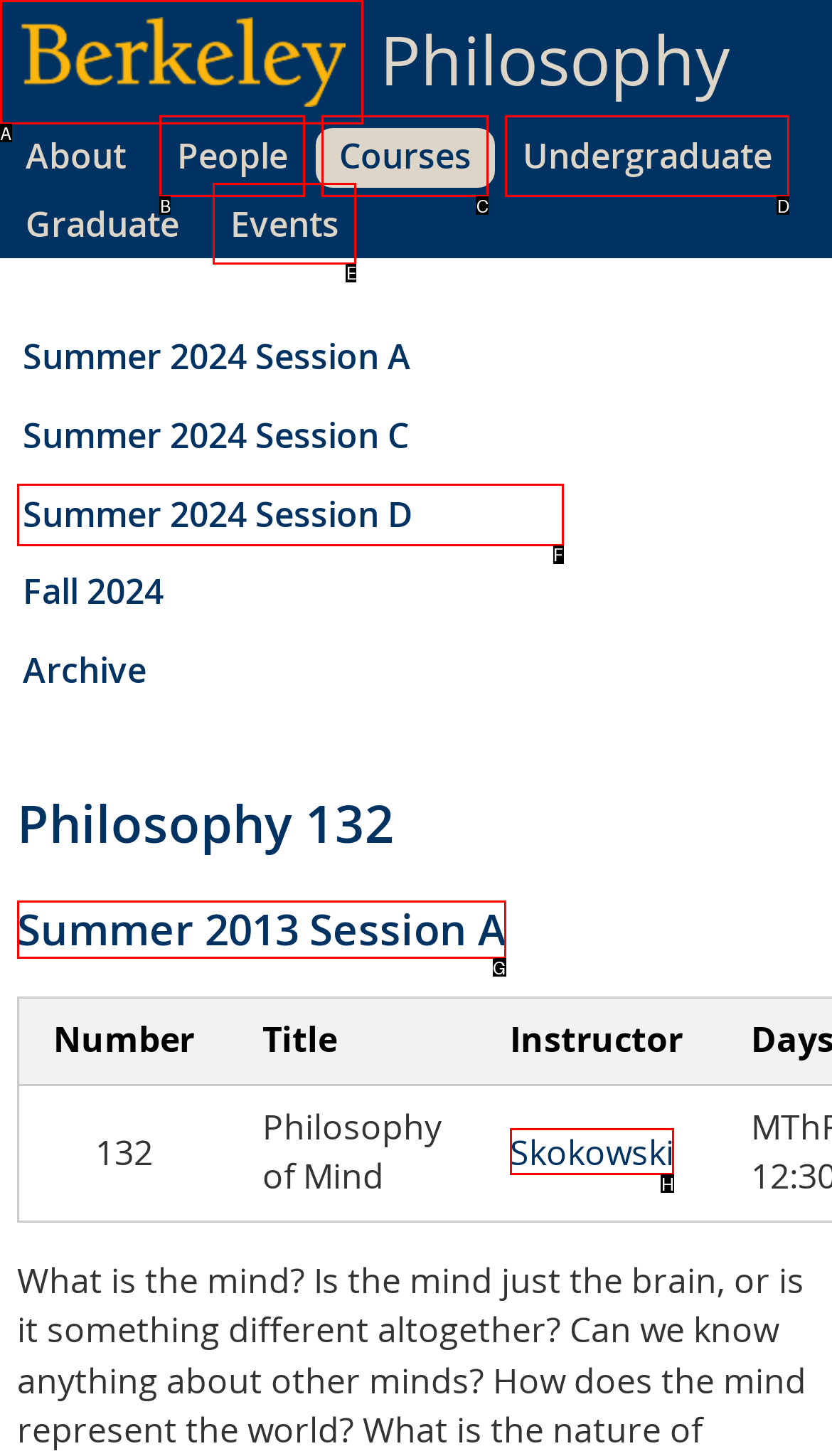Choose the HTML element that should be clicked to achieve this task: view the profile of Skokowski
Respond with the letter of the correct choice.

H